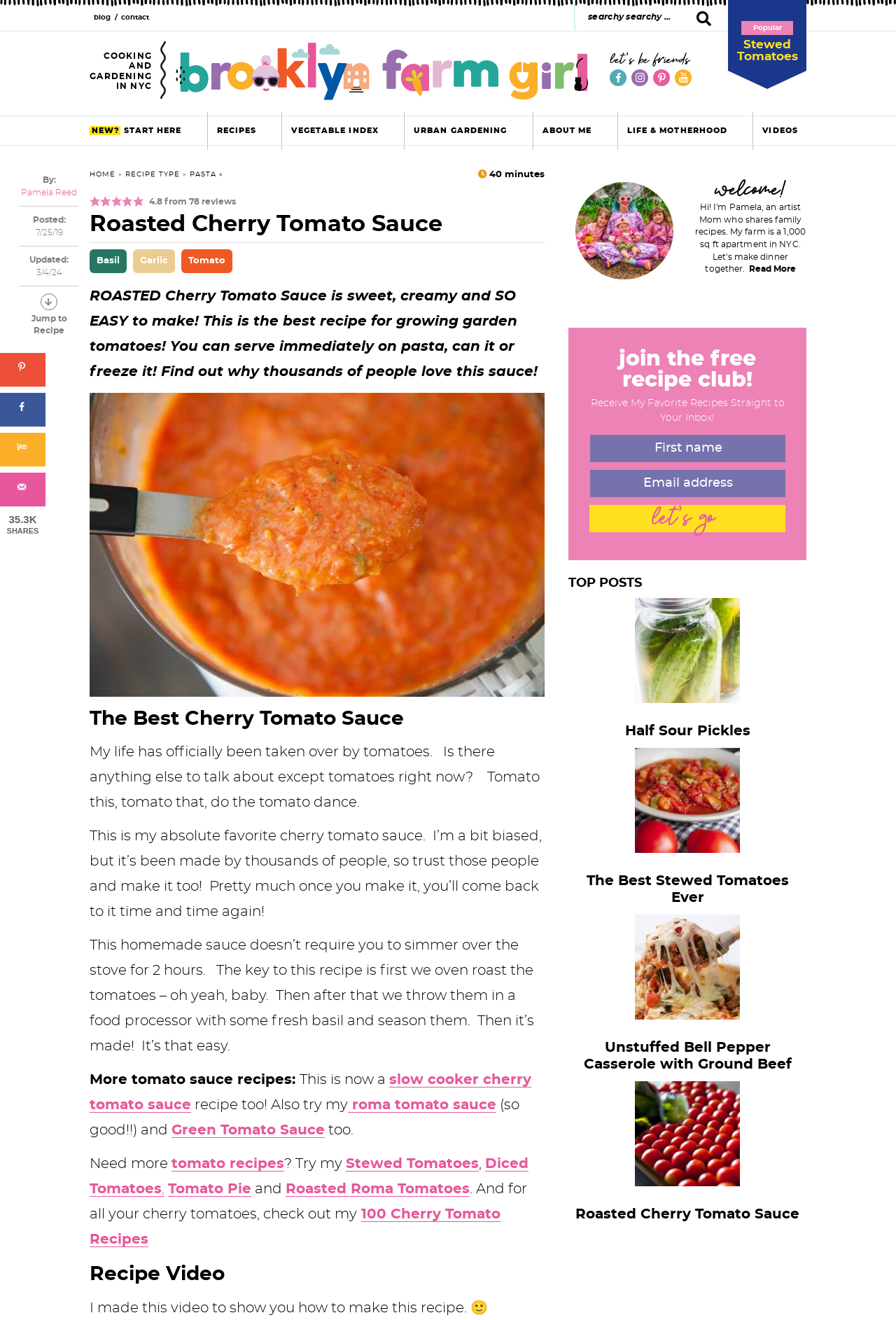Determine the bounding box coordinates of the section I need to click to execute the following instruction: "Jump to Recipe". Provide the coordinates as four float numbers between 0 and 1, i.e., [left, top, right, bottom].

[0.03, 0.222, 0.08, 0.255]